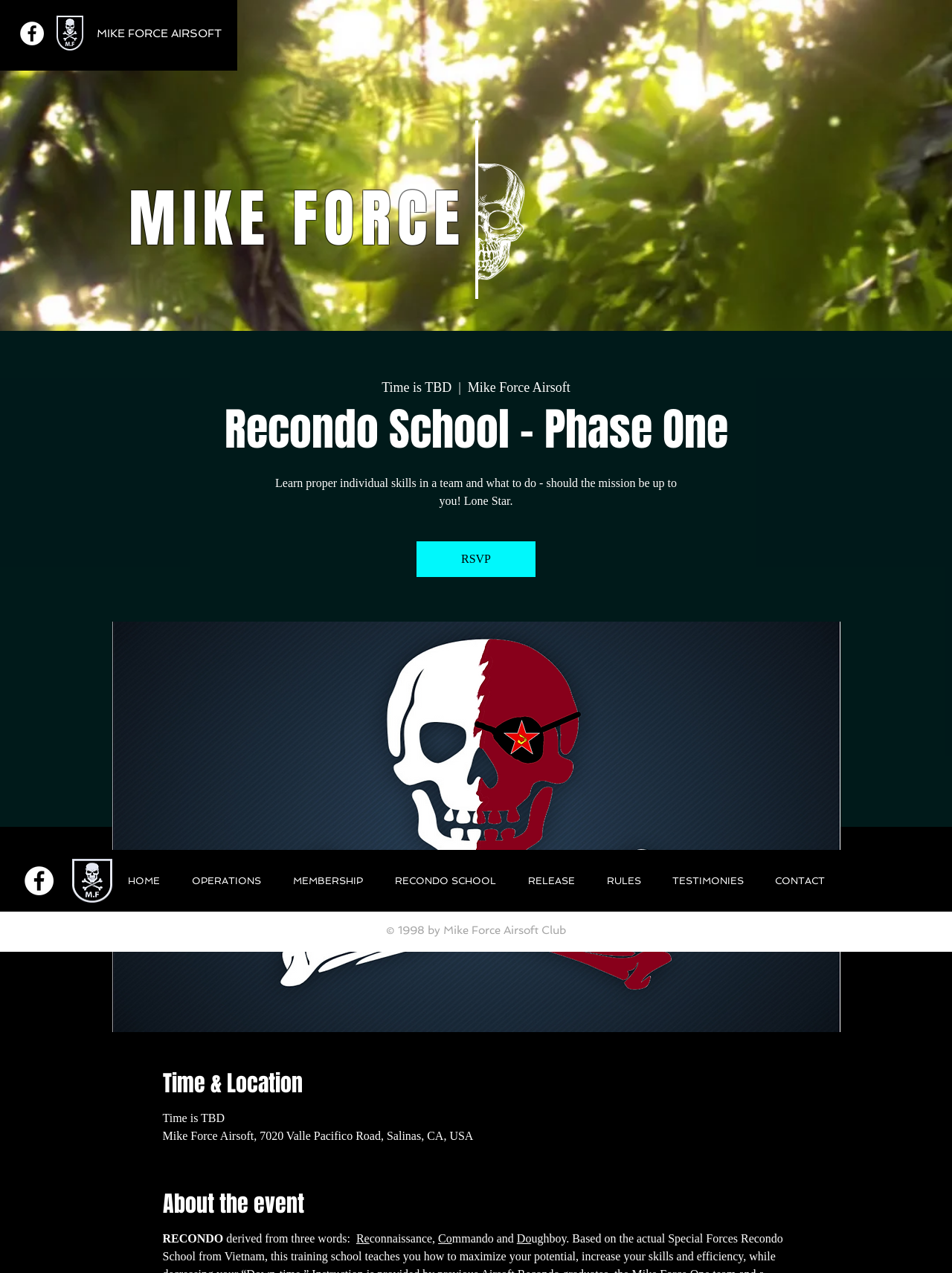Determine the bounding box coordinates of the area to click in order to meet this instruction: "View the Recondo School - Phase One event".

[0.171, 0.317, 0.829, 0.359]